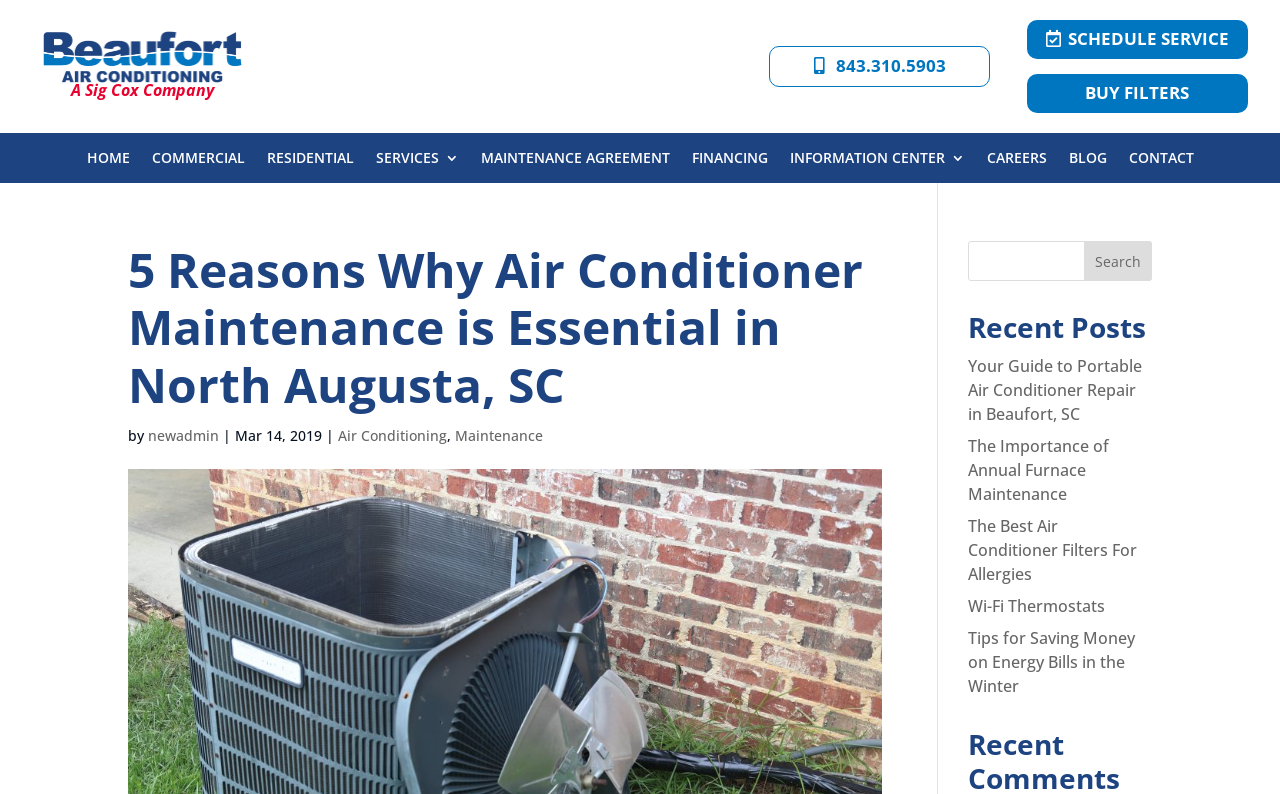Please mark the bounding box coordinates of the area that should be clicked to carry out the instruction: "Contact Beaufort Air Conditioning".

[0.882, 0.19, 0.932, 0.218]